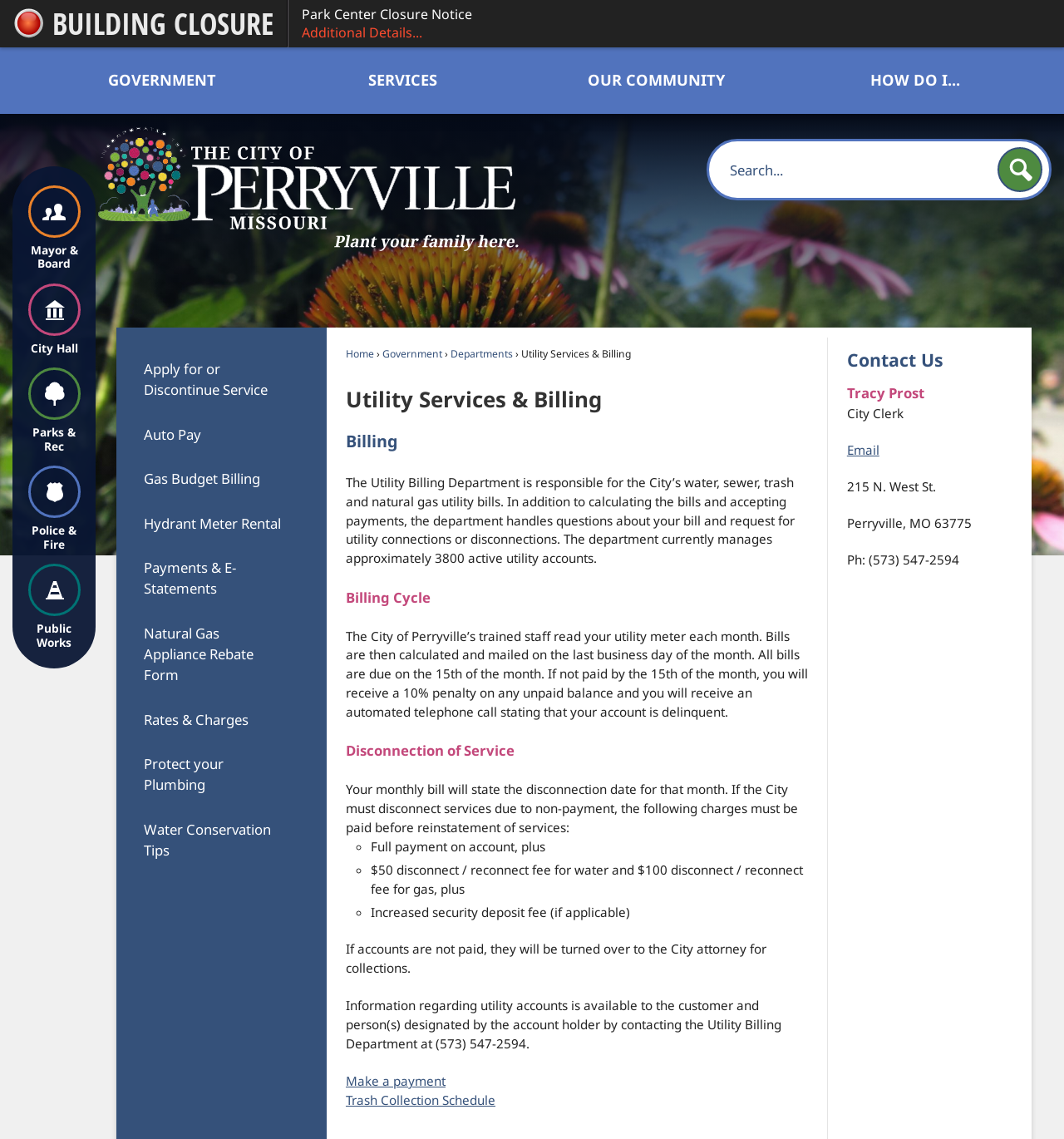Locate the bounding box coordinates of the area that needs to be clicked to fulfill the following instruction: "Make a payment". The coordinates should be in the format of four float numbers between 0 and 1, namely [left, top, right, bottom].

[0.325, 0.942, 0.419, 0.956]